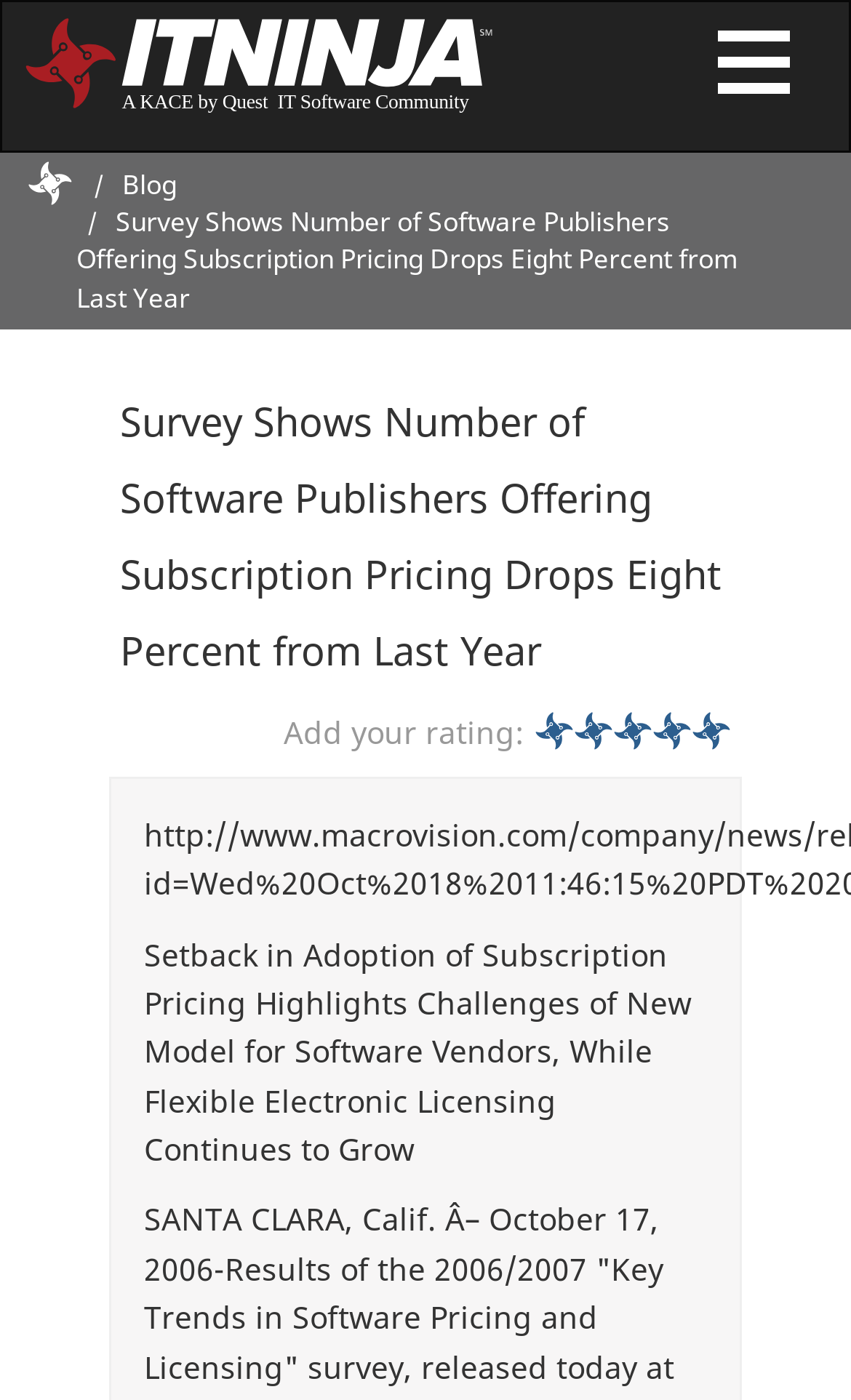Extract the bounding box coordinates of the UI element described by: "Blog". The coordinates should include four float numbers ranging from 0 to 1, e.g., [left, top, right, bottom].

[0.144, 0.118, 0.208, 0.145]